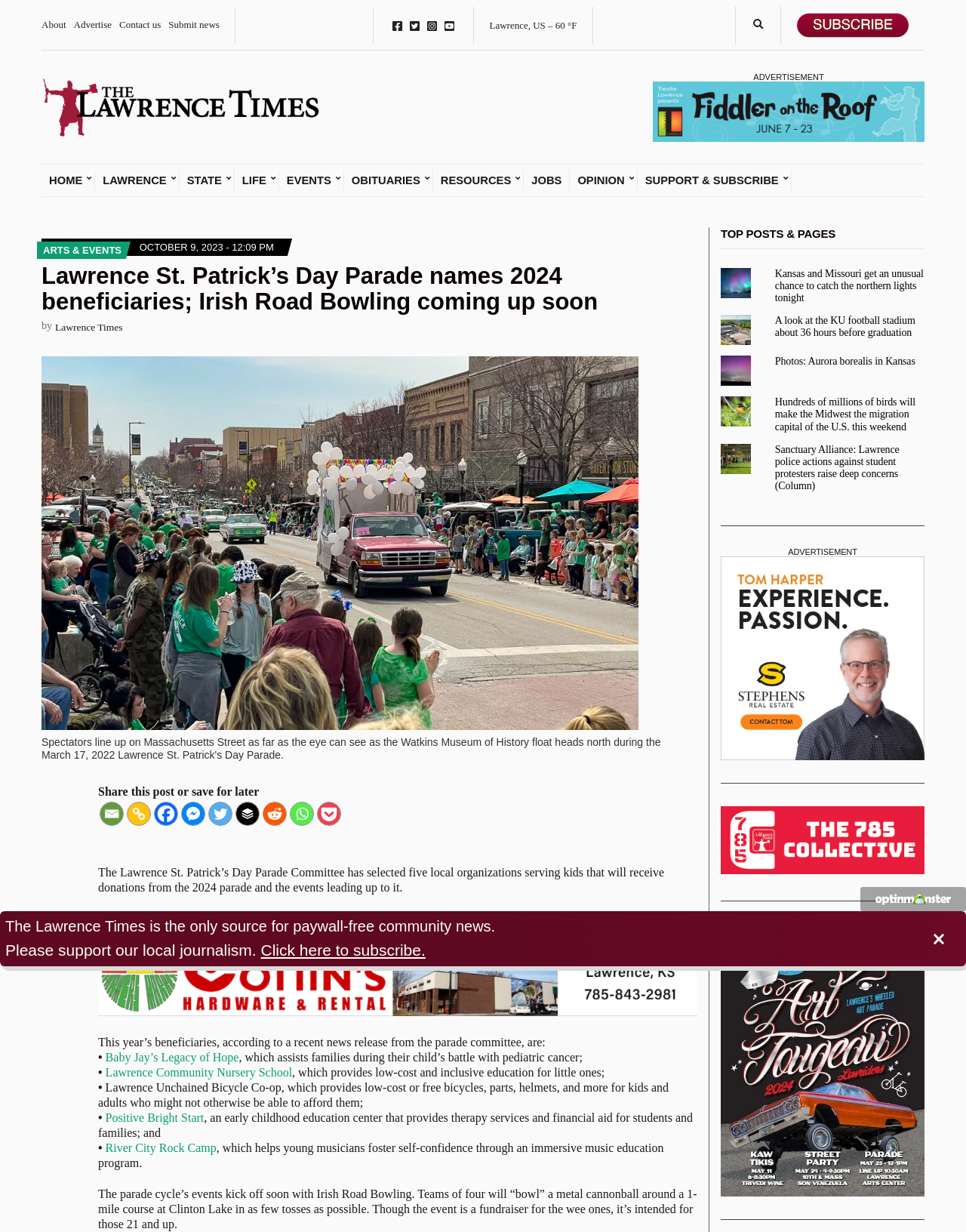Use the details in the image to answer the question thoroughly: 
What is the name of the first beneficiary mentioned in the article?

The answer can be found in the article content, which lists the beneficiaries, and the first one mentioned is 'Baby Jay’s Legacy of Hope, which assists families during their child’s battle with pediatric cancer;'